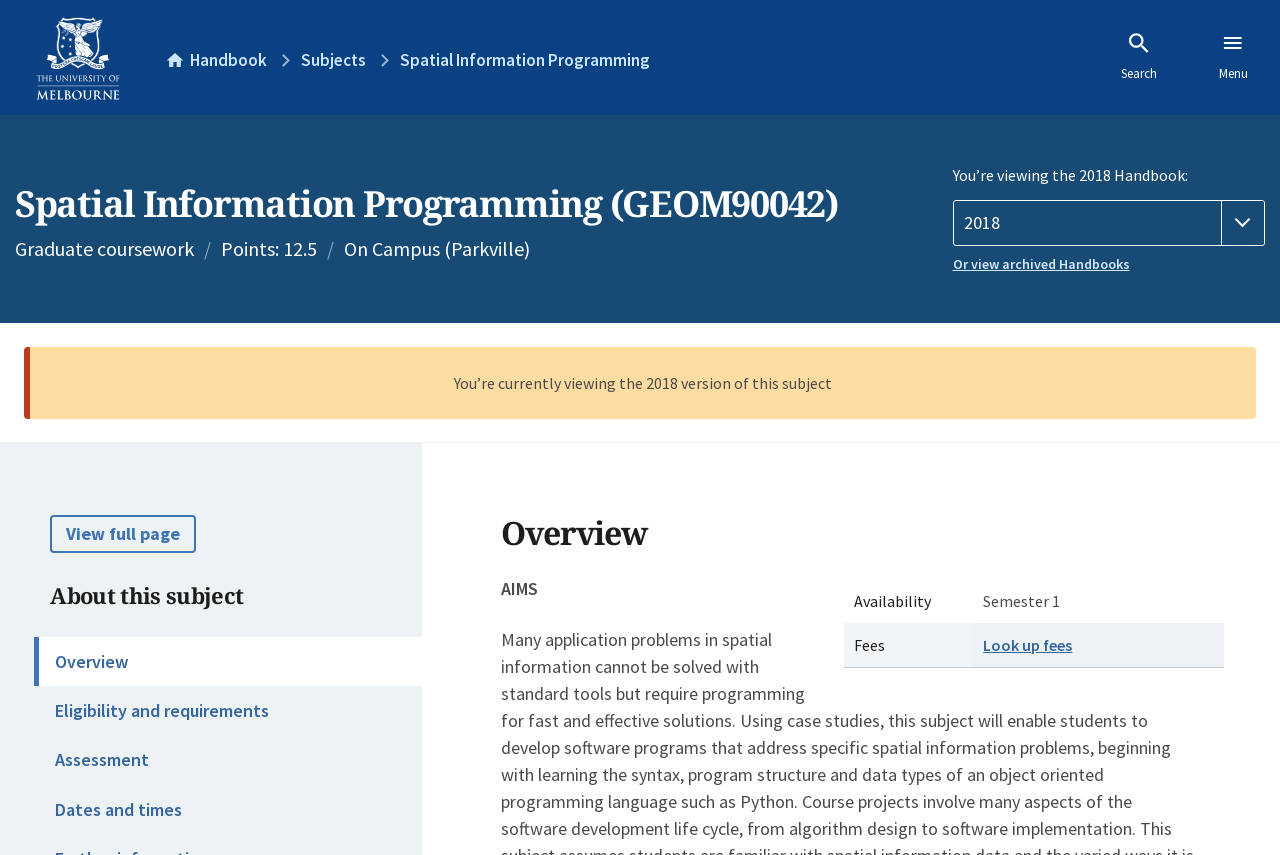Answer the following inquiry with a single word or phrase:
What is the name of the university?

The University of Melbourne